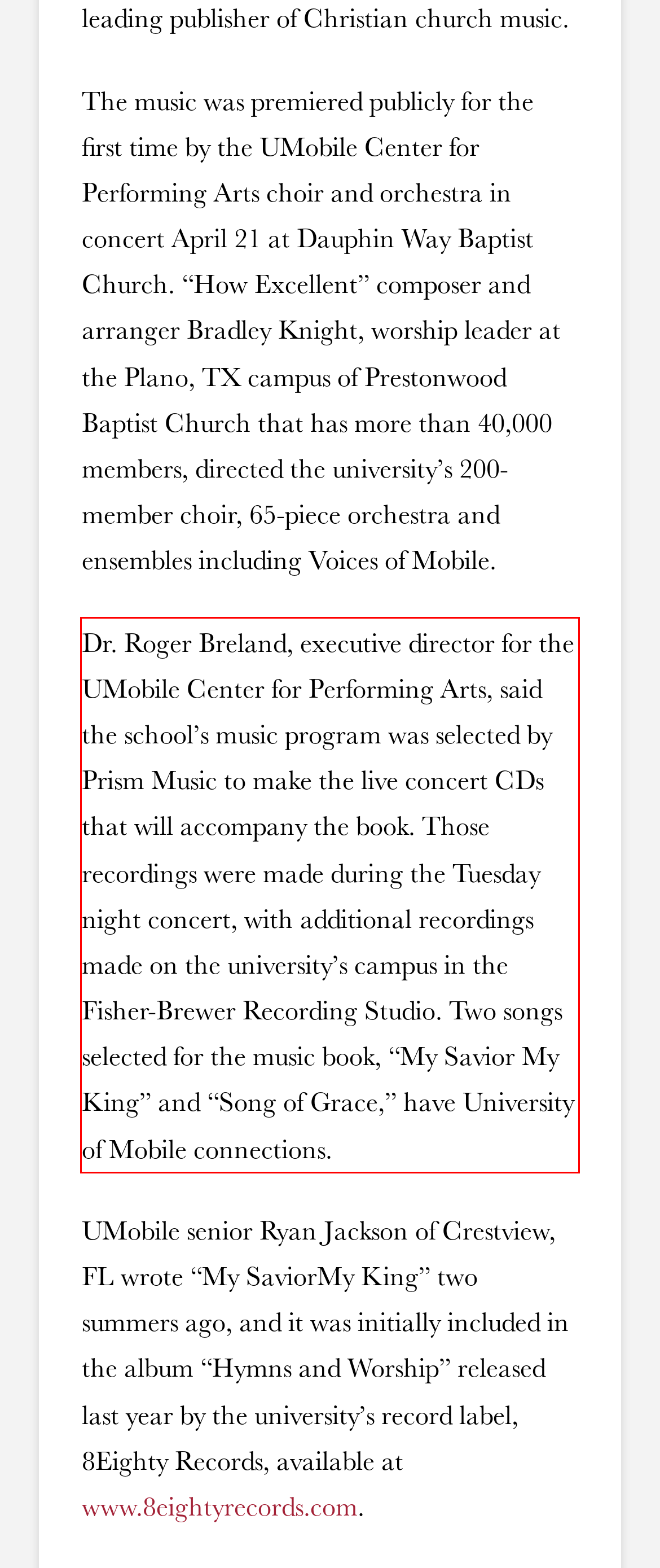With the given screenshot of a webpage, locate the red rectangle bounding box and extract the text content using OCR.

Dr. Roger Breland, executive director for the UMobile Center for Performing Arts, said the school’s music program was selected by Prism Music to make the live concert CDs that will accompany the book. Those recordings were made during the Tuesday night concert, with additional recordings made on the university’s campus in the Fisher-Brewer Recording Studio. Two songs selected for the music book, “My Savior My King” and “Song of Grace,” have University of Mobile connections.